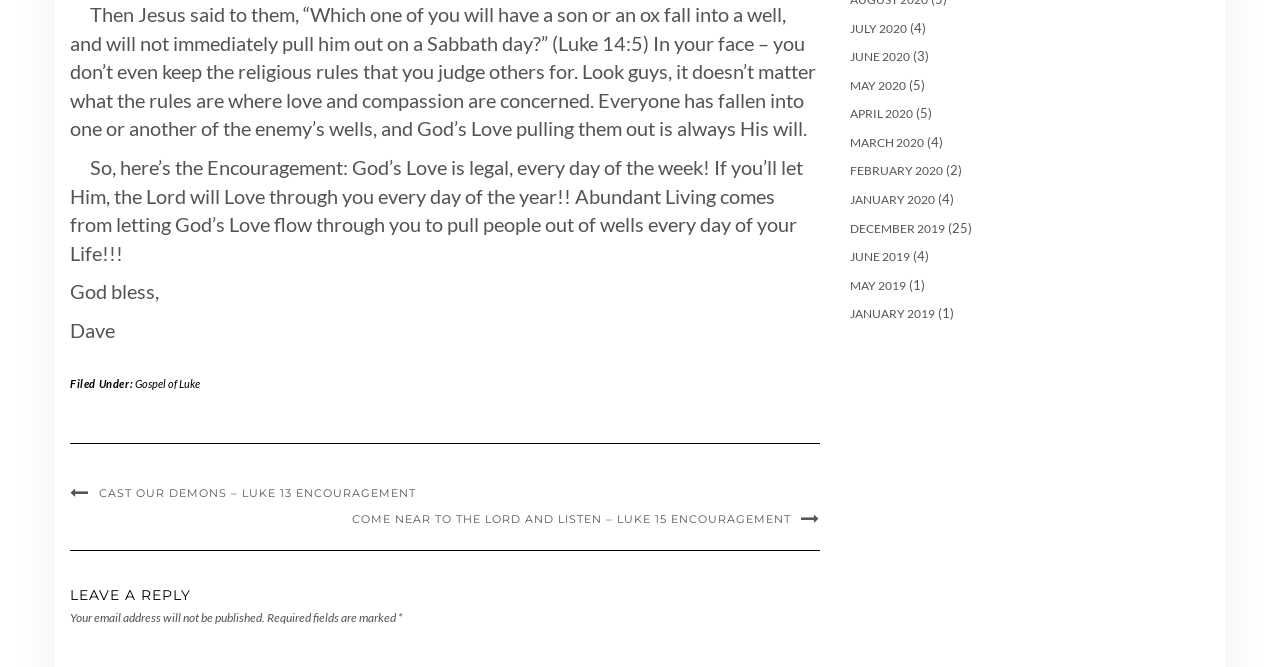Provide a brief response in the form of a single word or phrase:
What is the topic of the first paragraph?

Religious rules